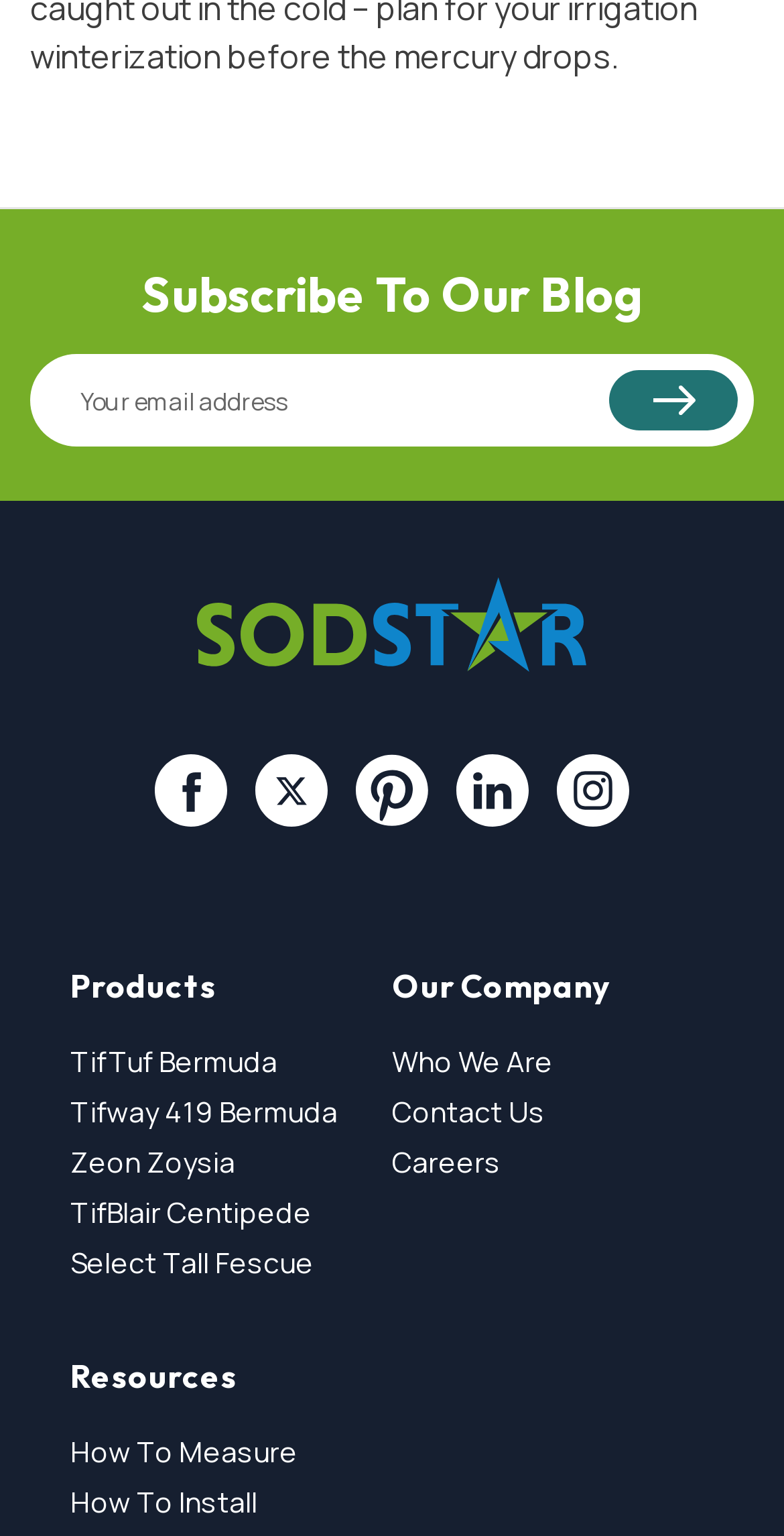What is the topic of the 'Resources' section? Please answer the question using a single word or phrase based on the image.

Lawn care